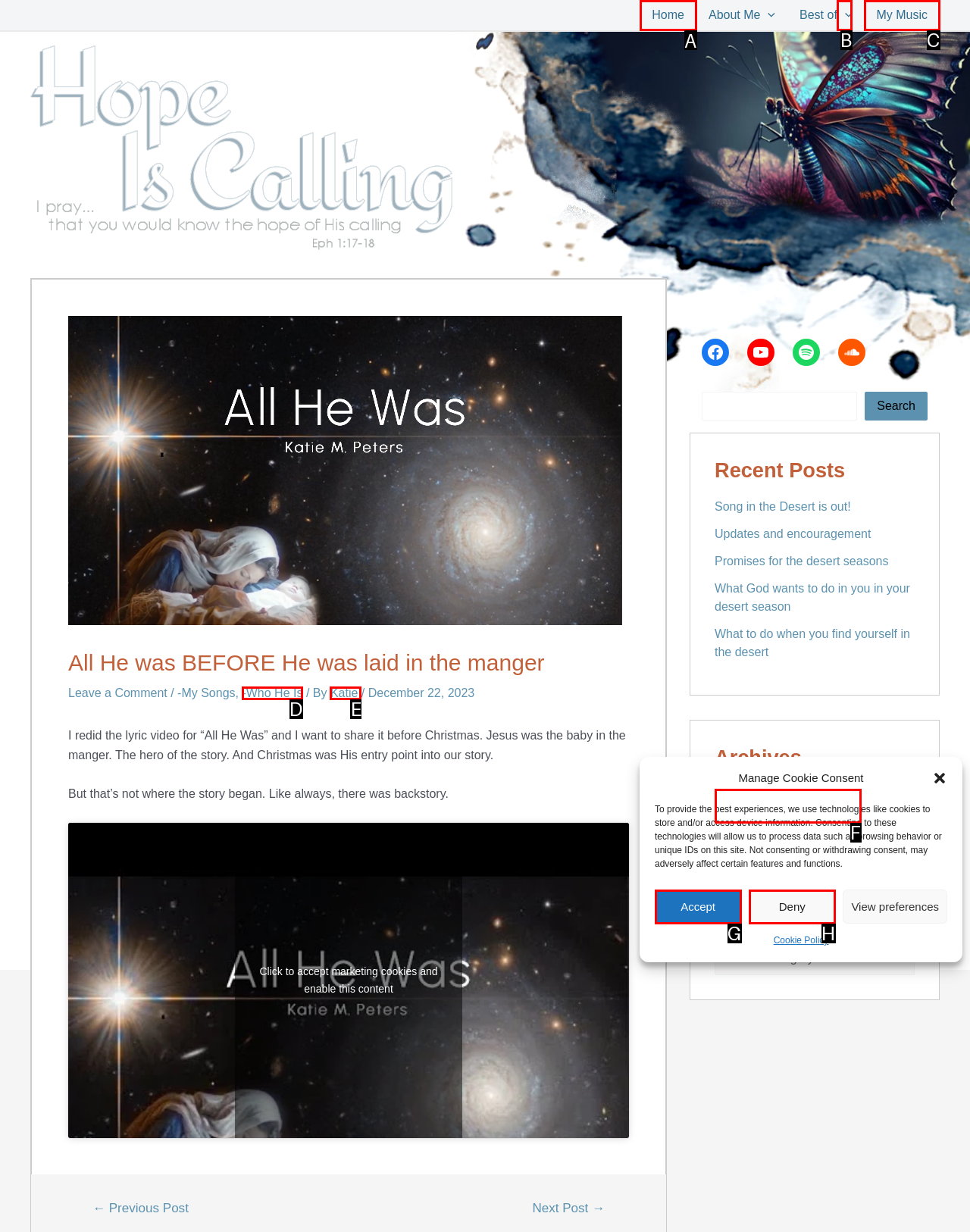Select the HTML element that needs to be clicked to carry out the task: Click the 'Home' link
Provide the letter of the correct option.

A